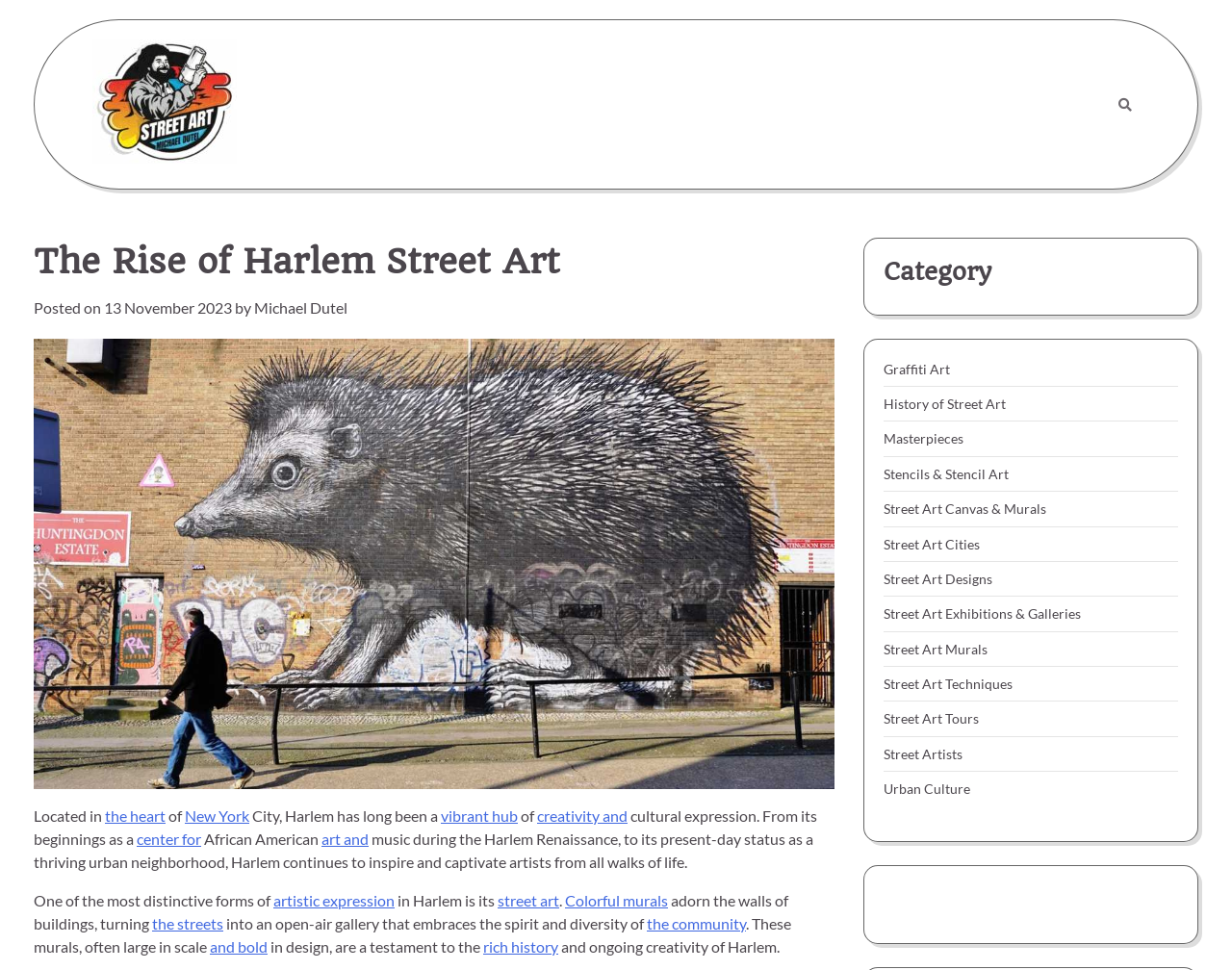Please identify the bounding box coordinates of the area that needs to be clicked to fulfill the following instruction: "Click the link to view the author's profile."

[0.206, 0.307, 0.282, 0.326]